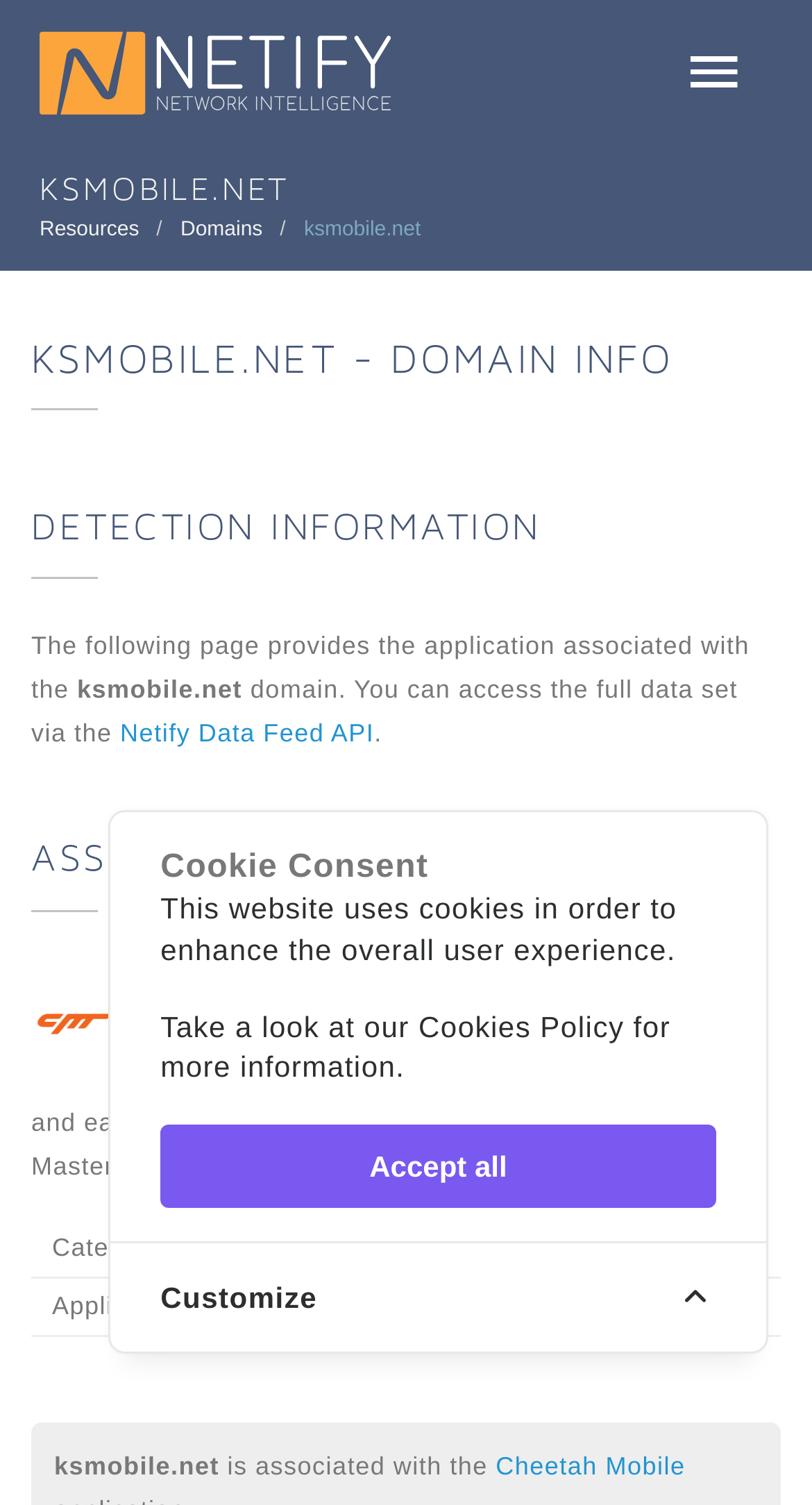Please determine the bounding box coordinates of the area that needs to be clicked to complete this task: 'Customize cookie settings'. The coordinates must be four float numbers between 0 and 1, formatted as [left, top, right, bottom].

[0.136, 0.825, 0.943, 0.898]